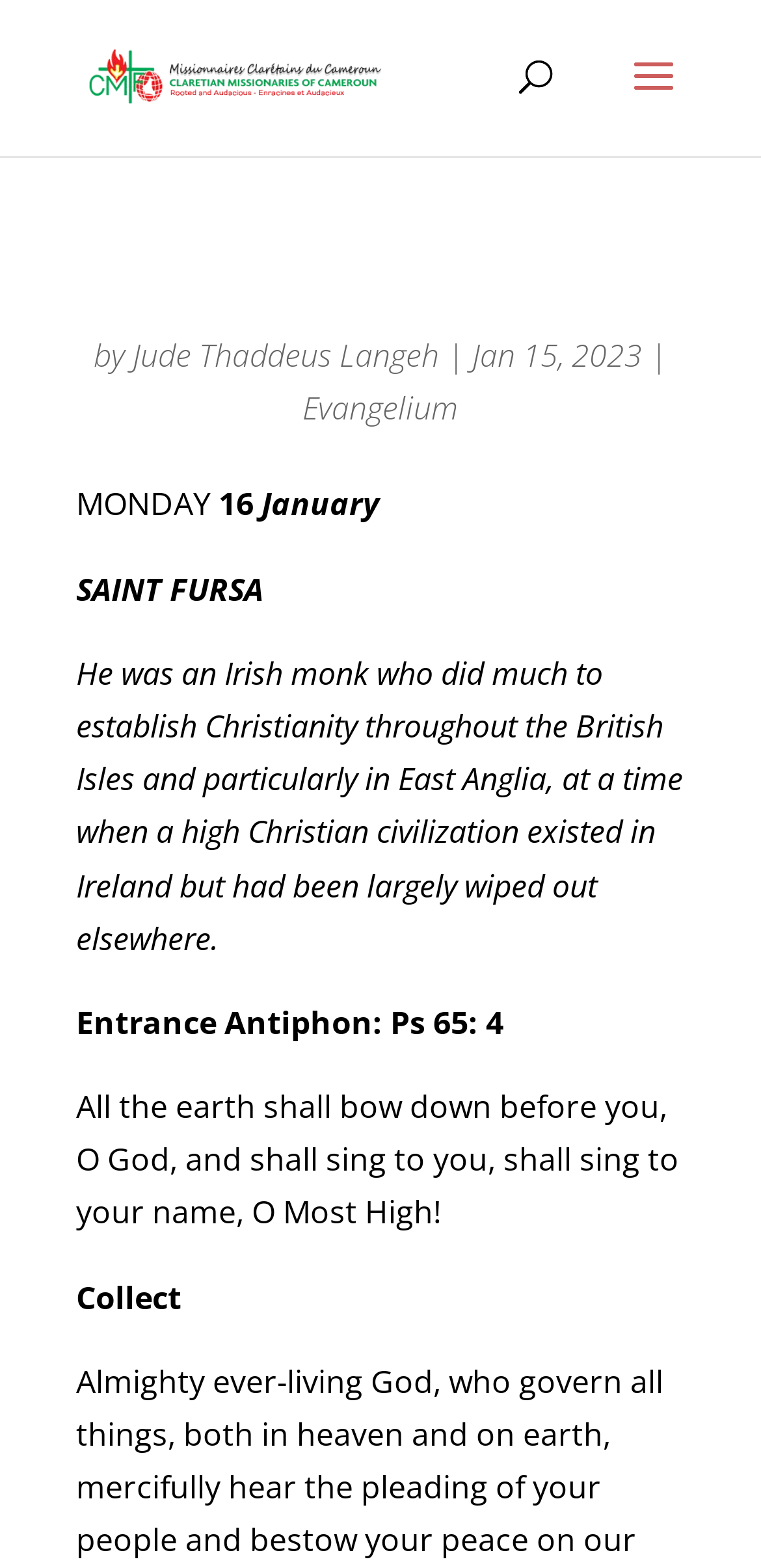Use a single word or phrase to answer the question: What is the name of the saint?

SAINT FURSA